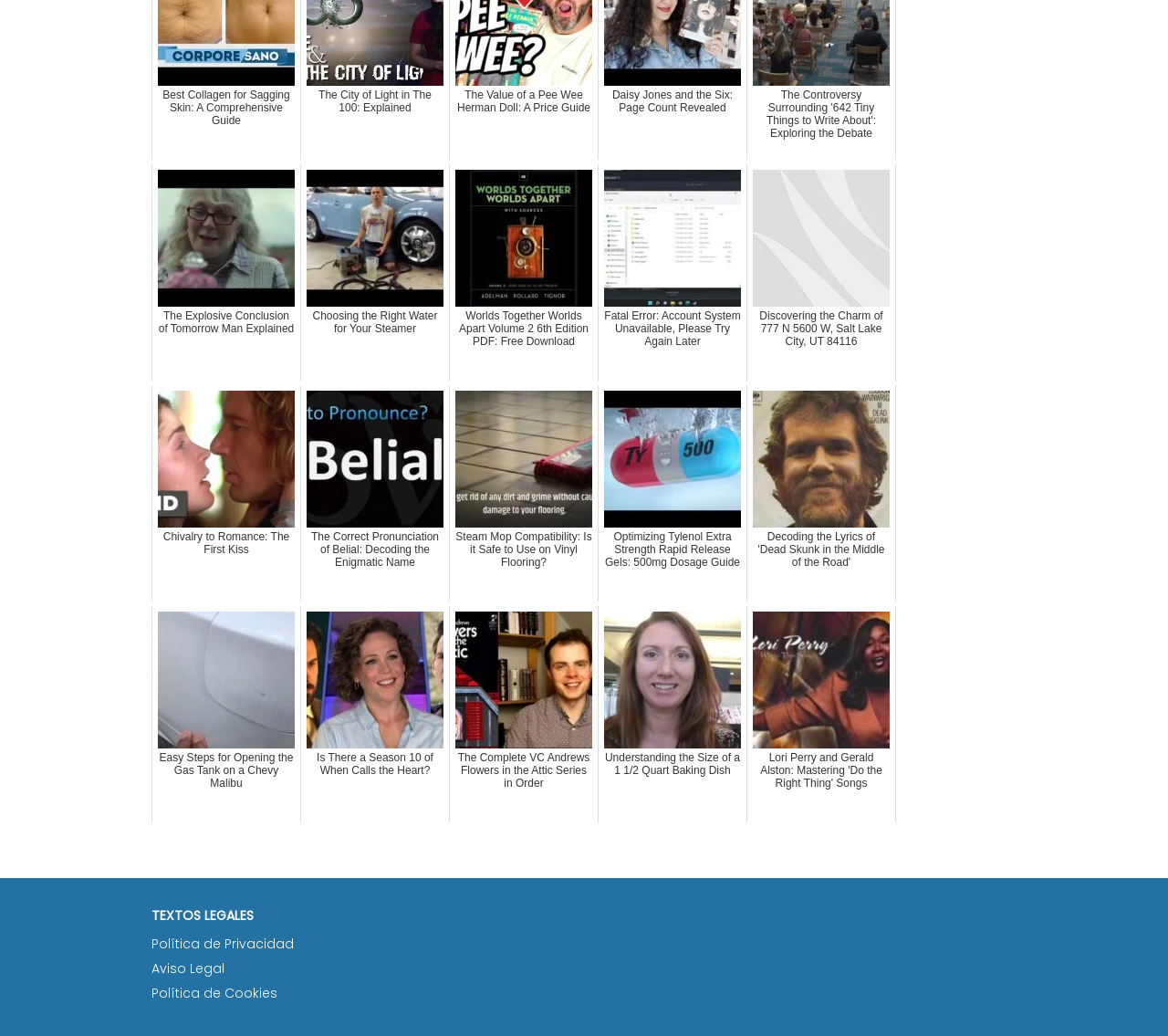Please identify the bounding box coordinates of the region to click in order to complete the task: "Check the aviso legal". The coordinates must be four float numbers between 0 and 1, specified as [left, top, right, bottom].

[0.13, 0.926, 0.192, 0.944]